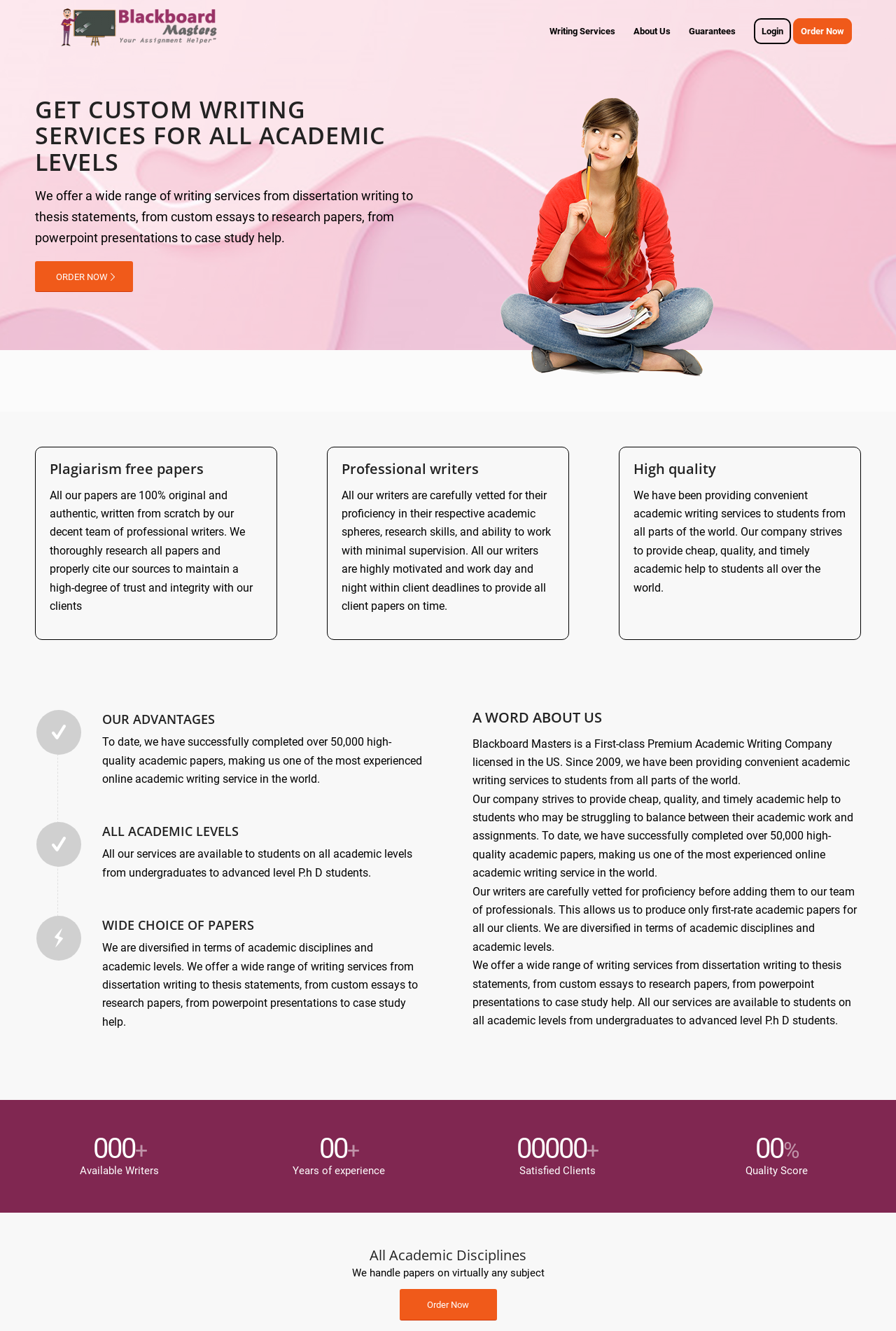Generate a detailed explanation of the webpage's features and information.

The webpage is the homepage of Blackboard Masters, an academic writing company. At the top, there is a logo and a navigation menu with five items: Writing Services, About Us, Guarantees, Login, and Order Now. 

Below the navigation menu, there is a main section with a heading that reads "GET CUSTOM WRITING SERVICES FOR ALL ACADEMIC LEVELS". This section contains a brief description of the company's services, including dissertation writing, thesis statements, custom essays, research papers, and more. There is also a call-to-action button "ORDER NOW" and a large image that takes up most of the width of the page.

The next section is divided into three columns, each with a heading and a brief description. The headings are "Plagiarism free papers", "Professional writers", and "High quality". Each column describes the company's commitment to providing original papers, working with professional writers, and delivering high-quality work.

Below this section, there are three articles, each with a heading and a brief description. The headings are "OUR ADVANTAGES", "ALL ACADEMIC LEVELS", and "WIDE CHOICE OF PAPERS". These articles describe the company's experience, the range of academic levels they cater to, and the variety of writing services they offer.

On the right side of the page, there is a section with a heading "A WORD ABOUT US". This section contains a brief description of the company, including its history, mission, and values.

At the bottom of the page, there are four sections with statistics, including the number of papers completed, available writers, years of experience, satisfied clients, and quality score. There is also a heading "All Academic Disciplines" and a brief description of the company's ability to handle papers on virtually any subject. Finally, there is a call-to-action button "Order Now" at the very bottom of the page.